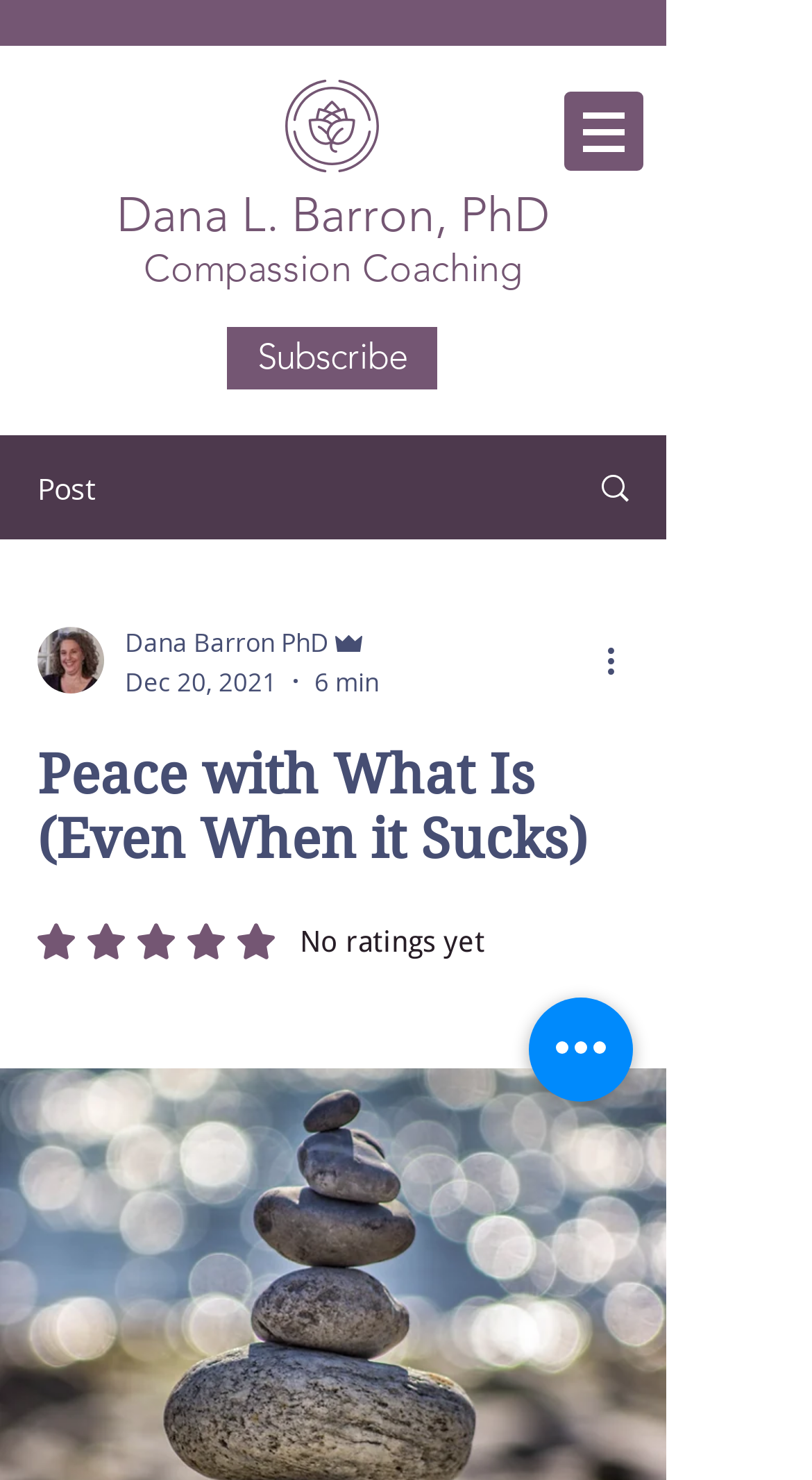How many stars has the post been rated?
Refer to the screenshot and respond with a concise word or phrase.

0 out of 5